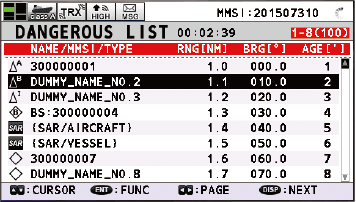What is the purpose of the navigation buttons?
Please give a detailed and elaborate explanation in response to the question.

The navigation buttons, labeled 'CURSOR', 'FUNC', 'PAGE', and 'NEXT', are located at the bottom of the digital interface. They suggest that the user can interact with the interface to further inquire or make changes to the displayed information, such as navigating through pages or selecting specific targets.